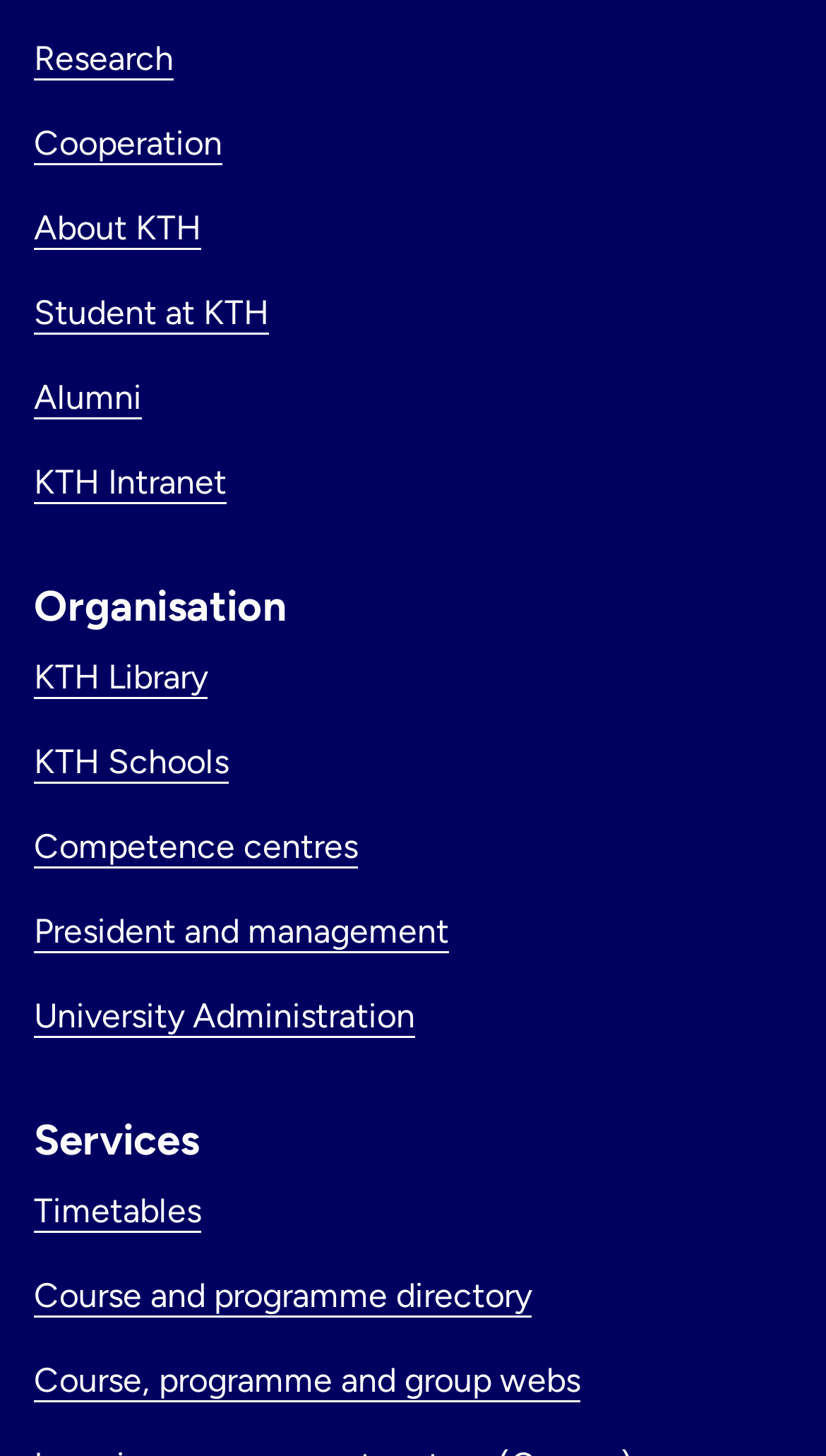What is the last link in the 'Services' section?
Please use the image to provide a one-word or short phrase answer.

Course, programme and group webs